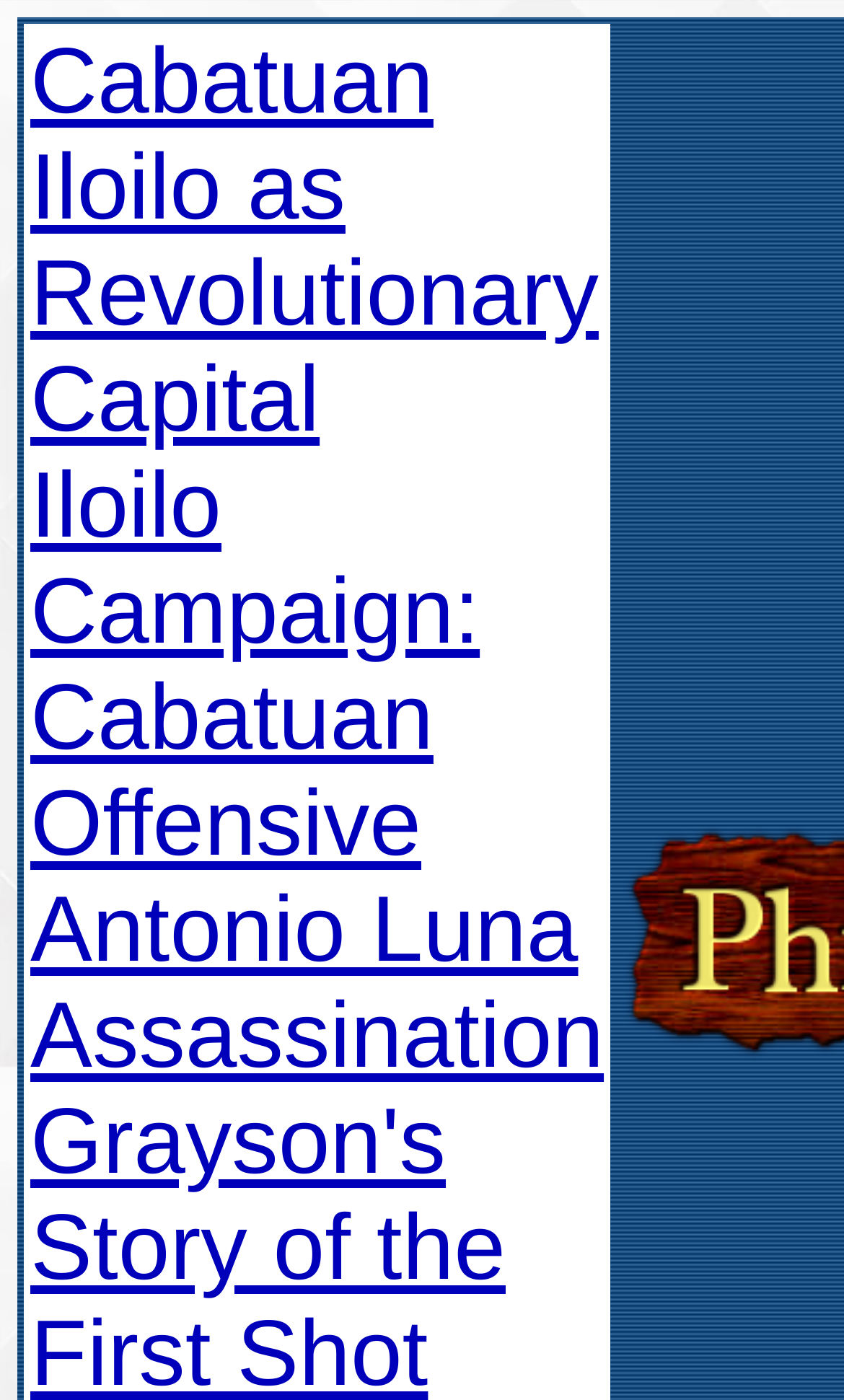For the element described, predict the bounding box coordinates as (top-left x, top-left y, bottom-right x, bottom-right y). All values should be between 0 and 1. Element description: Cabatuan Iloilo as Revolutionary Capital

[0.036, 0.022, 0.709, 0.323]